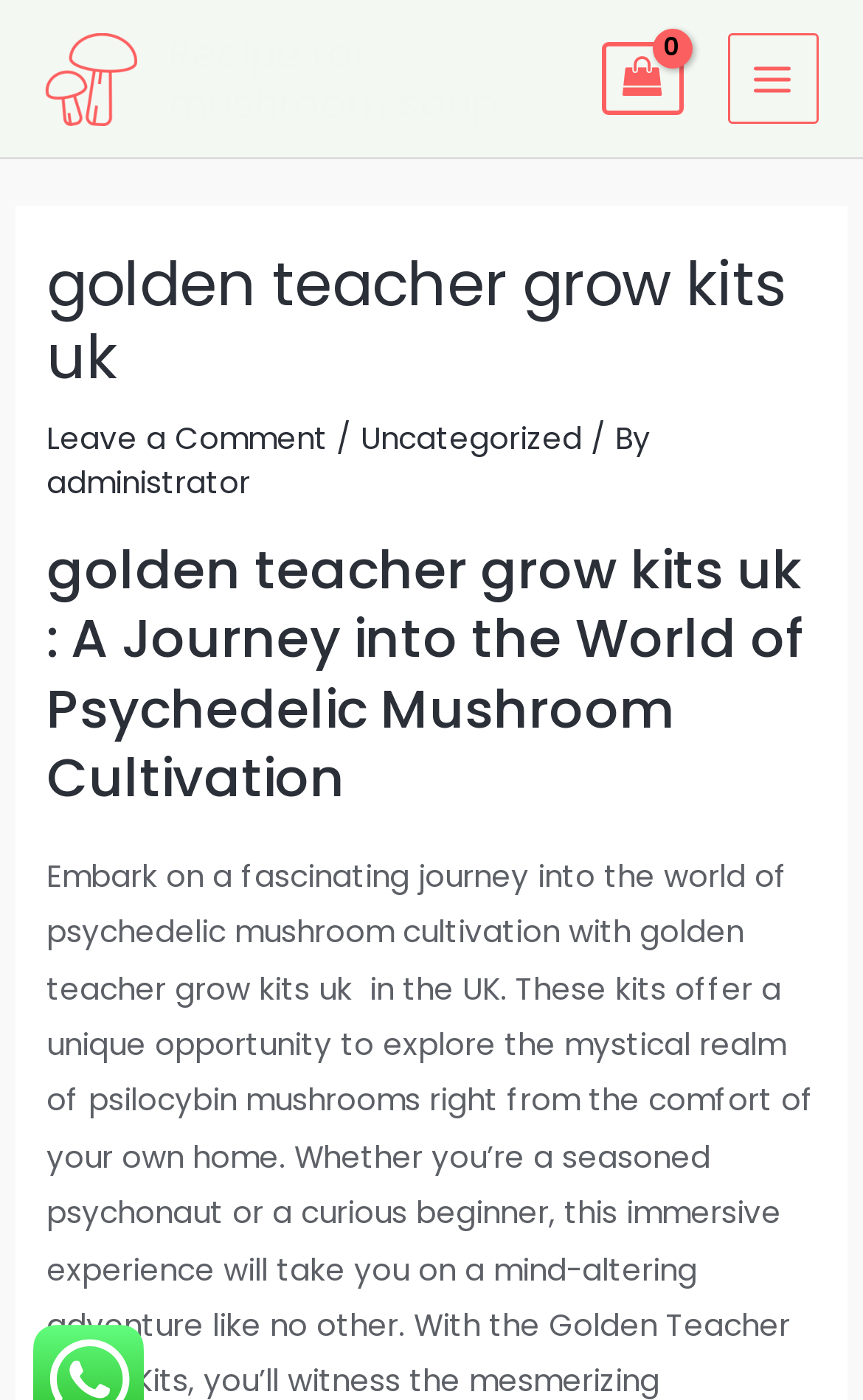Identify and provide the bounding box coordinates of the UI element described: "Main Menu". The coordinates should be formatted as [left, top, right, bottom], with each number being a float between 0 and 1.

[0.843, 0.024, 0.949, 0.089]